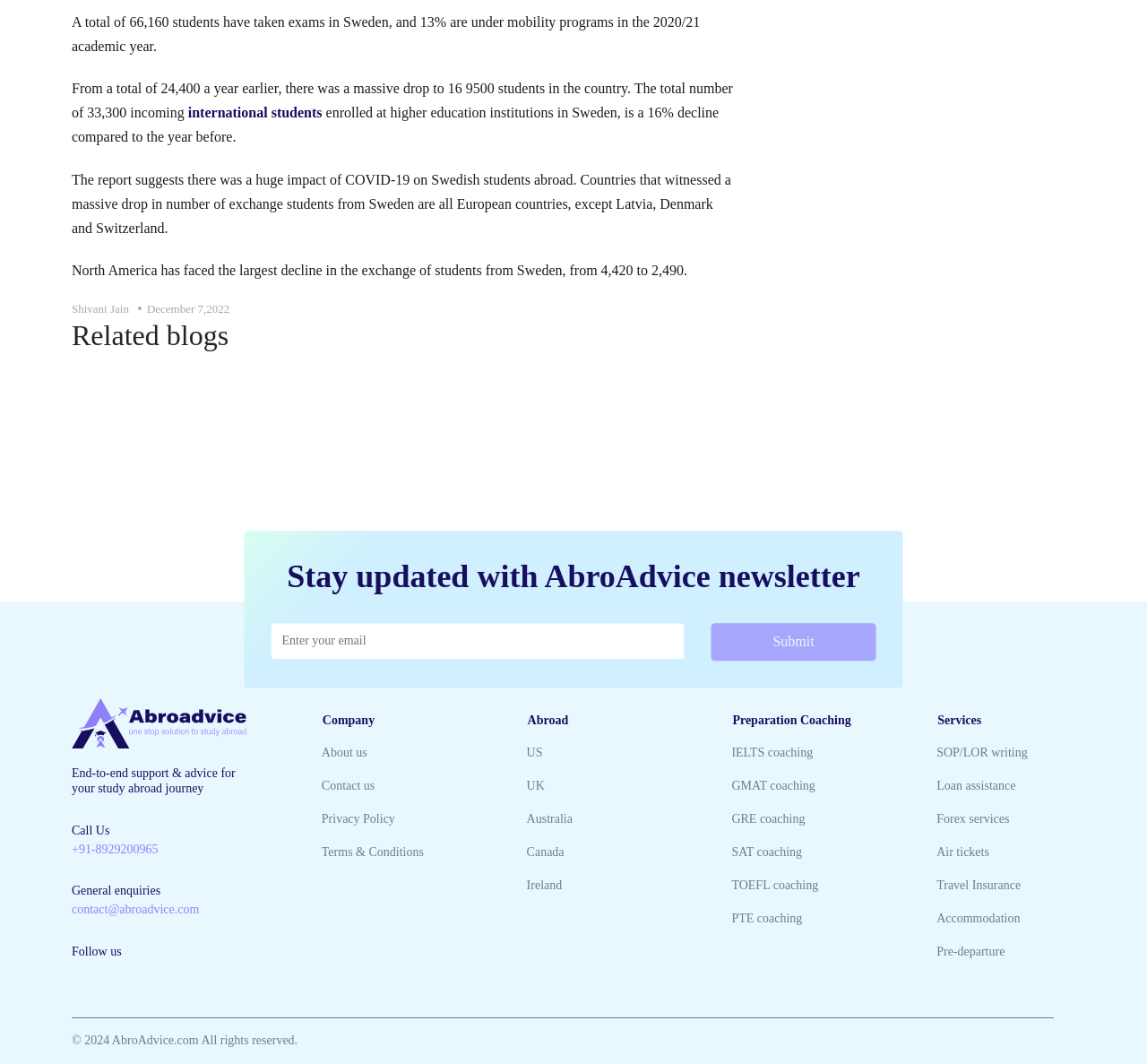What is the decline in exchange of students from Sweden?
Answer the question with just one word or phrase using the image.

From 4,420 to 2,490